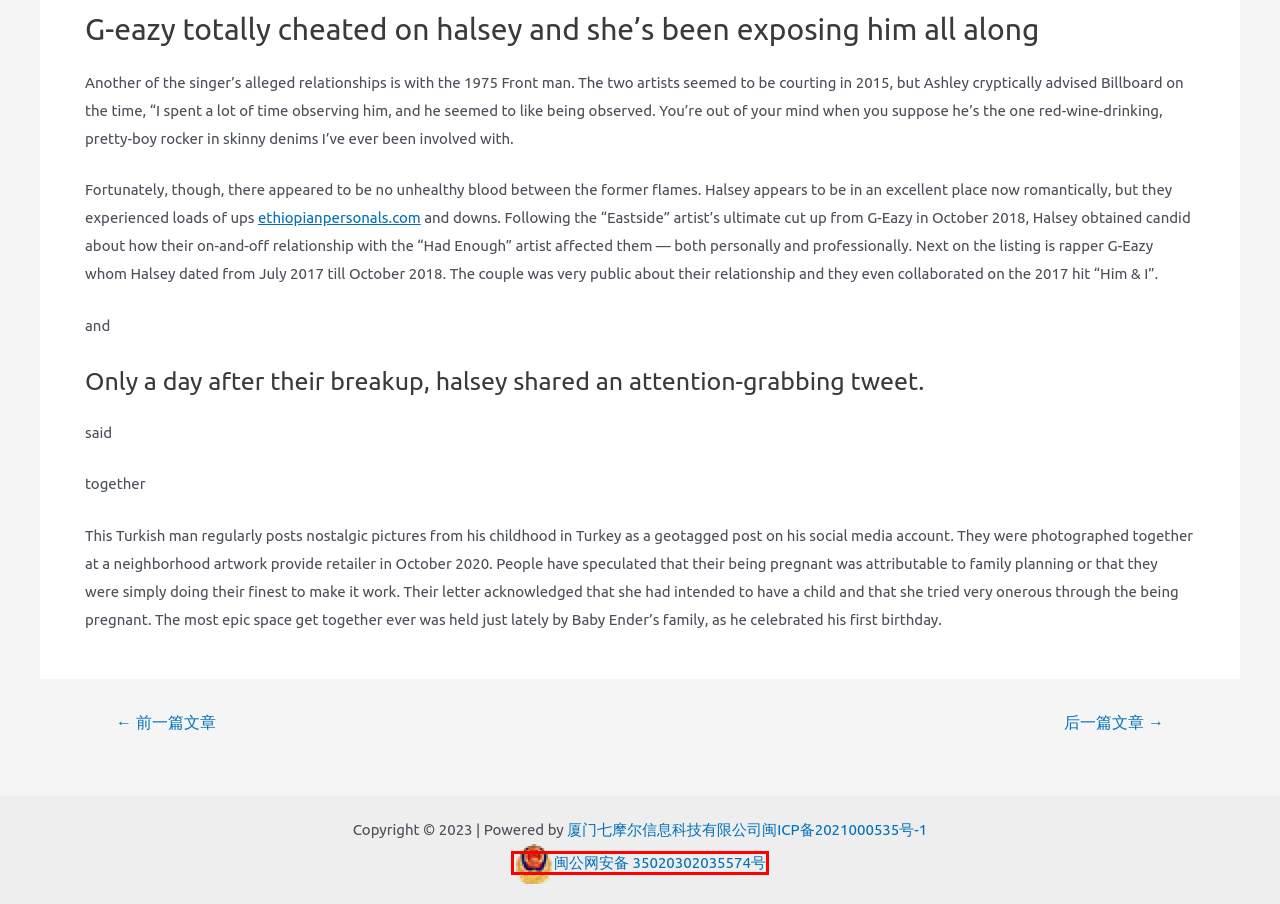With the provided screenshot showing a webpage and a red bounding box, determine which webpage description best fits the new page that appears after clicking the element inside the red box. Here are the options:
A. 全国互联网安全管理平台
B. Astra – Fast, Lightweight & Customizable WordPress Theme - Download Now!
C. Who’s Bill Hader Dating? He’s The Pete Davidson For Women Over 35 – 厦门七摩尔信息科技有限公司
D. 3D虚拟仿真系列 – 厦门七摩尔信息科技有限公司
E. 全景课程系列 – 厦门七摩尔信息科技有限公司
F. Find Love in Ethiopia: A Review of EthiopianPersonals!
G. Online Courting In Mexico Discover Mexico Singles At Relationship Com – 厦门七摩尔信息科技有限公司
H. 实体教材 – 厦门七摩尔信息科技有限公司

A